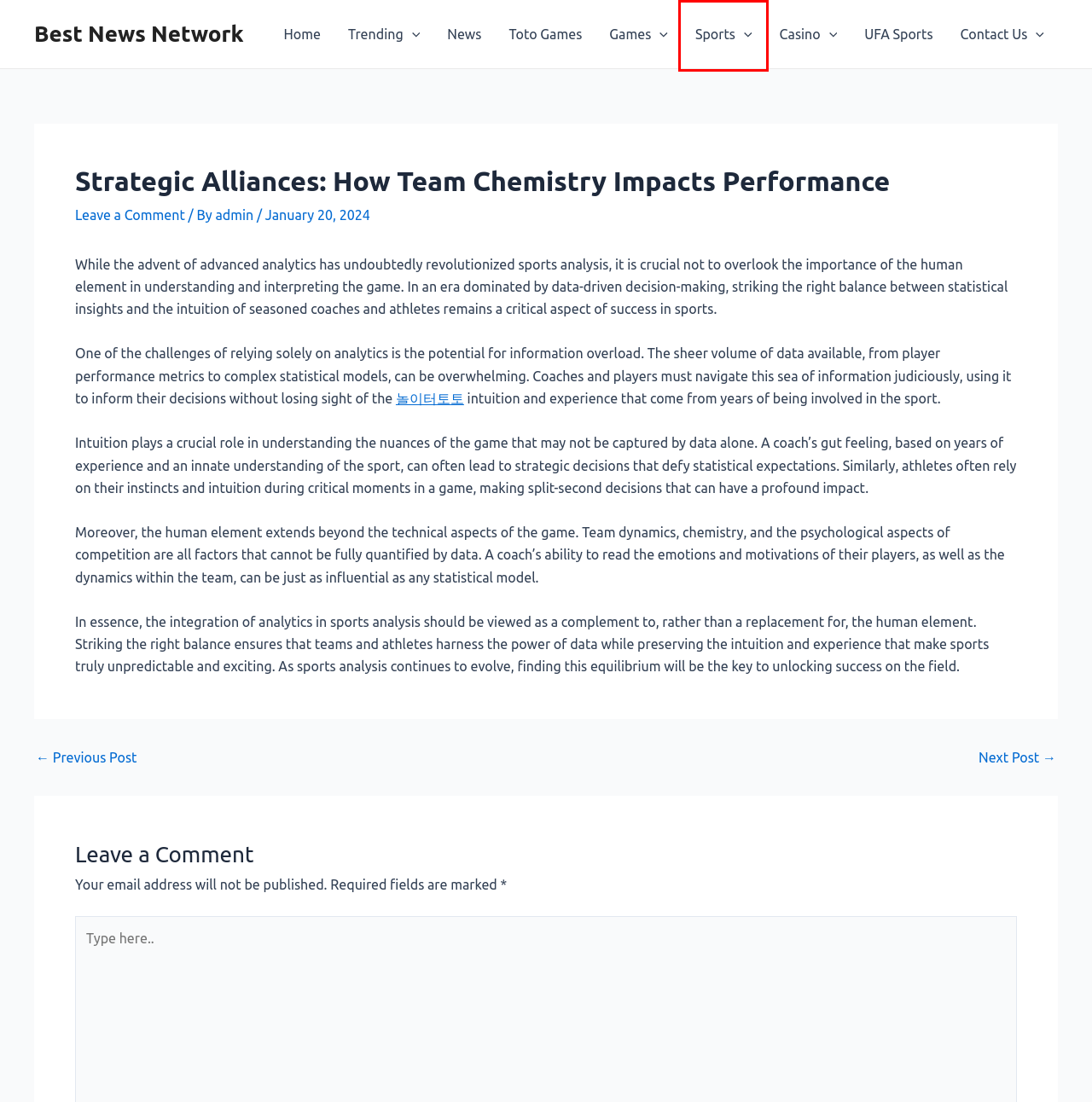View the screenshot of the webpage containing a red bounding box around a UI element. Select the most fitting webpage description for the new page shown after the element in the red bounding box is clicked. Here are the candidates:
A. Scoreboard Symphony: A Sports Analysis Showcase - Best News Network
B. Trending Archives - Best News Network
C. Games Archives - Best News Network
D. admin, Author at Best News Network
E. Best News Network - Blog For Best News Network In The World
F. 안전놀이터 추천 및 메이저놀이터 추천은 대한민국 NO.1 먹튀검증 업체 먹튀폴리스 에서 GO GO GO
G. Sports Archives - Best News Network
H. Toto Games Archives - Best News Network

G